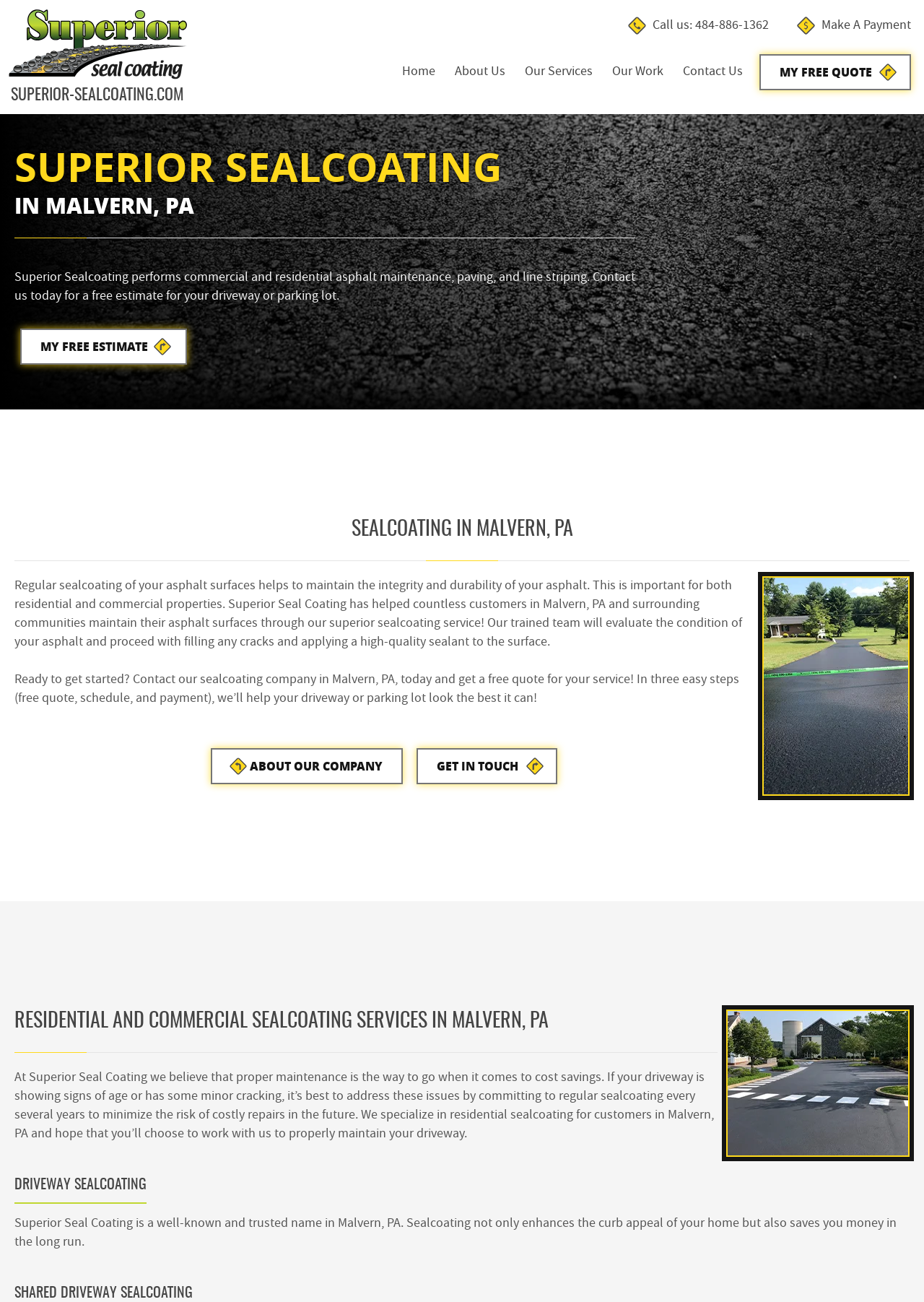Please determine the bounding box coordinates of the element's region to click for the following instruction: "Click the 'Make A Payment' link".

[0.856, 0.008, 0.992, 0.031]